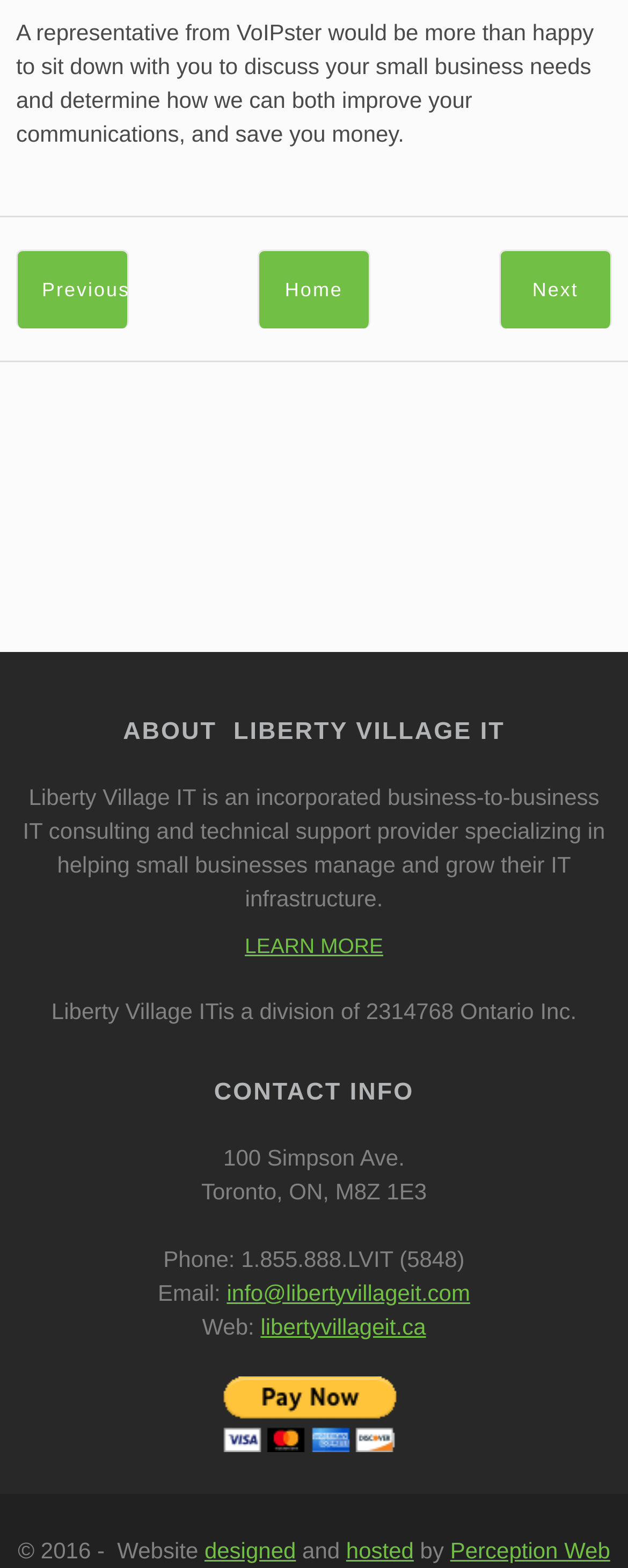Please locate the bounding box coordinates of the element that should be clicked to achieve the given instruction: "send an email to 'info@libertyvillageit.com'".

[0.361, 0.816, 0.749, 0.832]